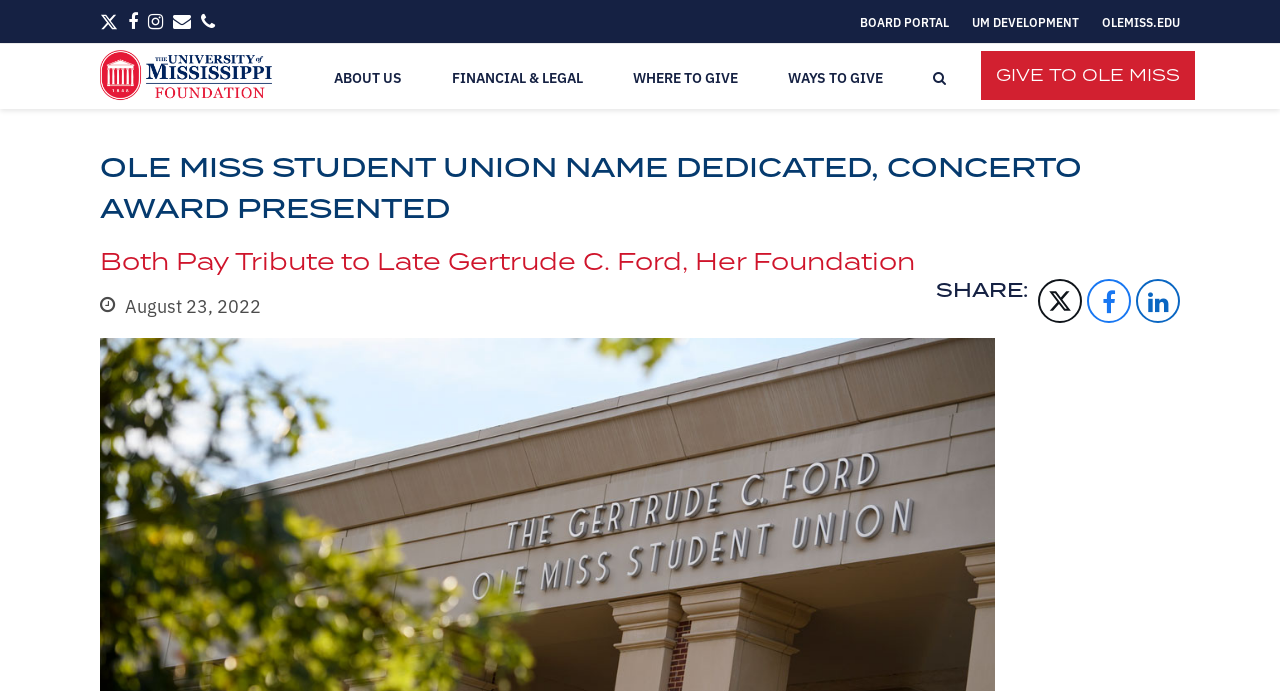Please identify the bounding box coordinates of the element's region that needs to be clicked to fulfill the following instruction: "Share on Facebook". The bounding box coordinates should consist of four float numbers between 0 and 1, i.e., [left, top, right, bottom].

[0.849, 0.404, 0.884, 0.468]